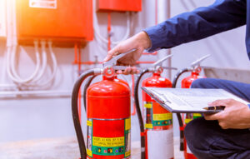What is the color of the prominent fire extinguisher?
Please answer the question with a detailed and comprehensive explanation.

The fire extinguisher in the foreground stands out due to its bright red color, which indicates its importance for emergency preparedness and draws attention to its presence in the industrial setting.